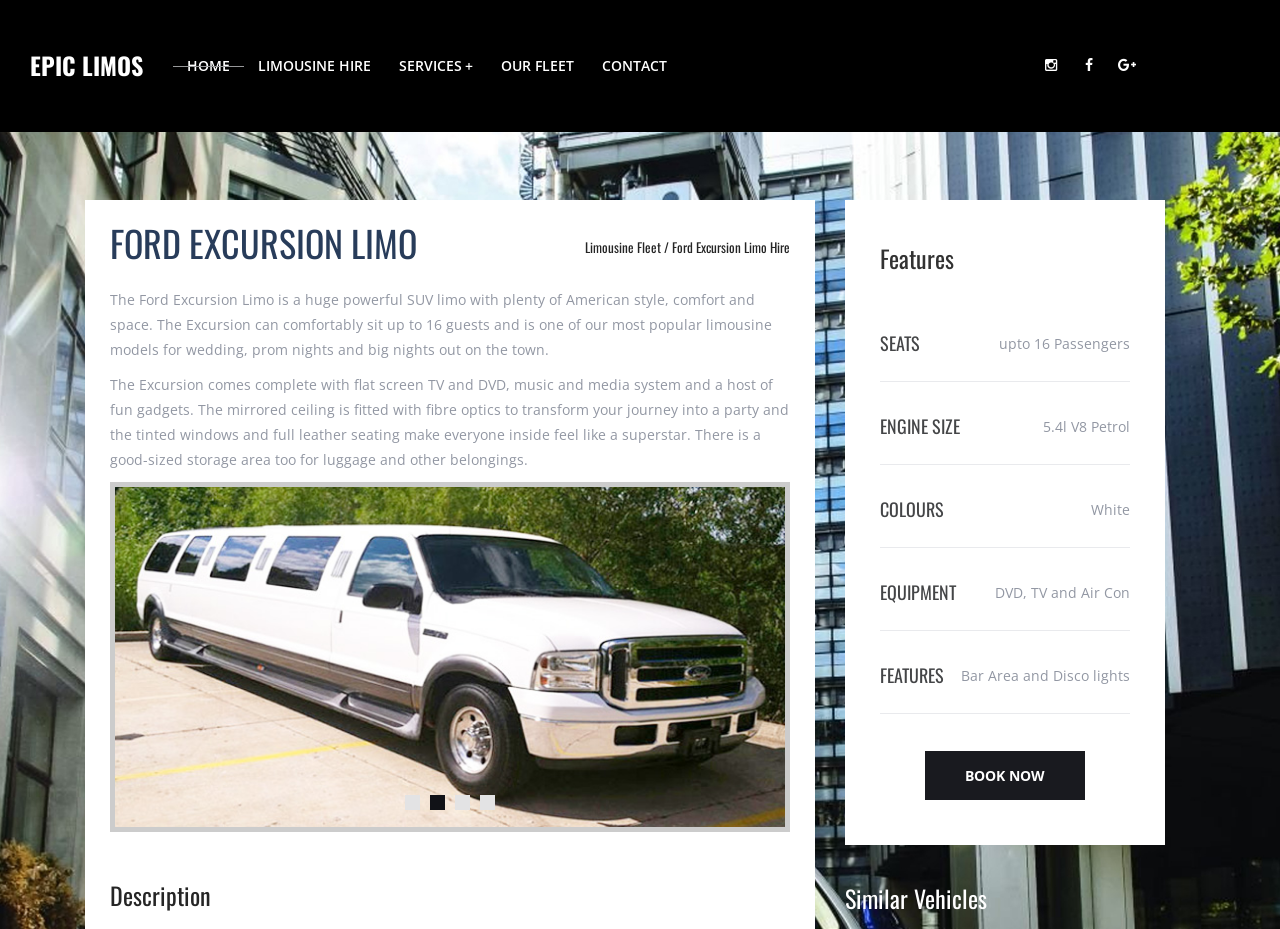What is the equipment available in the Ford Excursion Limo?
Use the image to give a comprehensive and detailed response to the question.

The answer can be found in the 'EQUIPMENT' section of the webpage, where it is stated that the Ford Excursion Limo is equipped with DVD, TV, and Air Con.